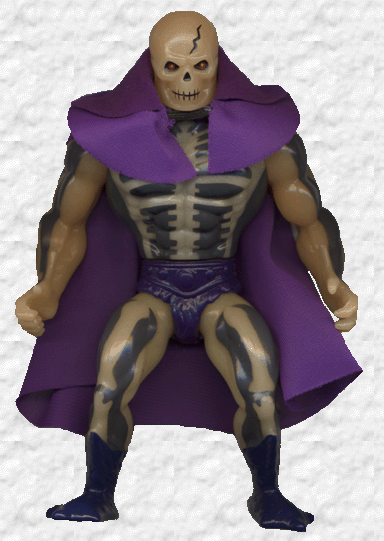Explain the image with as much detail as possible.

The image features a detailed figure of Scare Glow, a character from the *Masters of the Universe* (MOTU) franchise. Scare Glow is depicted as having a skeletal face, with a sinister expression, which highlights his ghostly theme. He wears a dark purple cloak that drapes over his shoulders, adding to his menacing appearance. The character is portrayed with a muscular physique, emphasizing strength alongside his eerie ghostly attributes. 

This figure is significant within the MOTU mythology due to its unique combination of being an undead character with a physical form, which adds an interesting layer to the storyline, especially given his connection to Skeletor as his evil ghost. The image encapsulates the complex traits that make Scare Glow a favorite among fans, as highlighted in the accompanying text discussing the broad range of talents and abilities of MOTU characters.